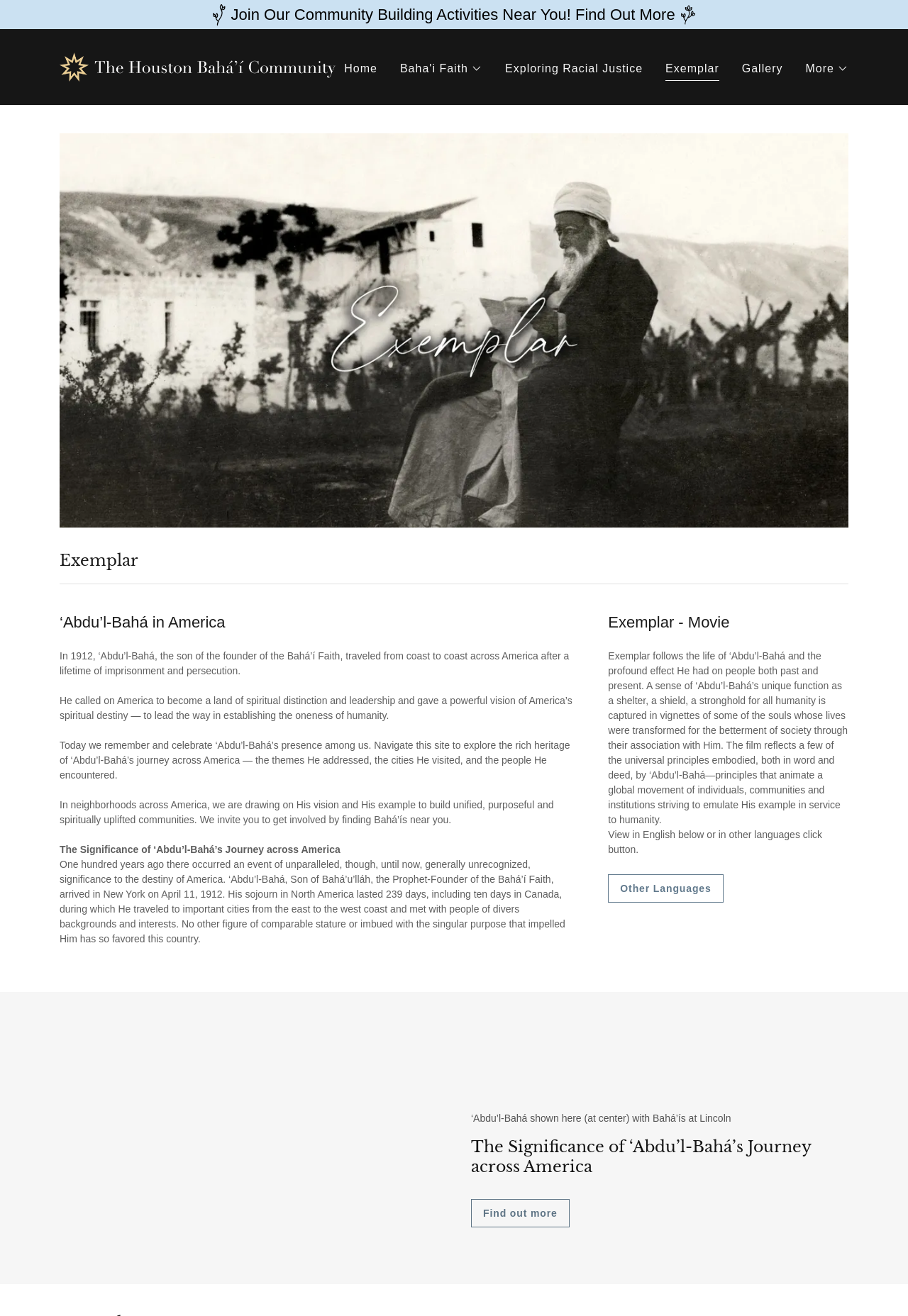Can you show the bounding box coordinates of the region to click on to complete the task described in the instruction: "Click on 'Join Our Community Building Activities Near You! Find Out More'"?

[0.0, 0.002, 1.0, 0.02]